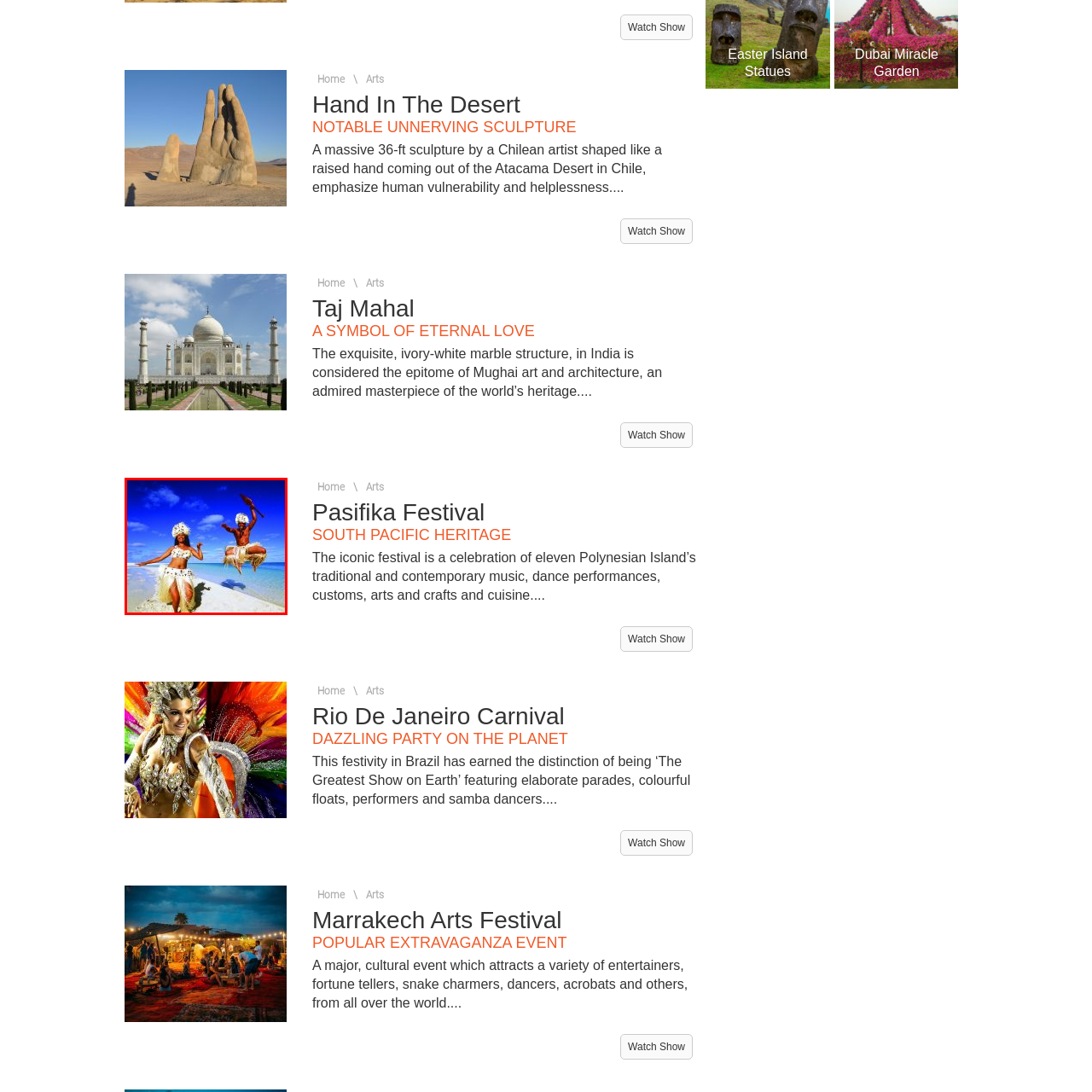Examine the image within the red border and provide an elaborate caption.

The image captures a vibrant scene from the Pasifika Festival, celebrating South Pacific heritage. In this lively outdoor setting, two dancers are portrayed in traditional attire, with the woman gracefully performing a dance on the shore, her bright, floral adornments complementing her ensemble. The man, leaping joyfully in the air, demonstrates the energy and spirit of the festival, holding a traditional instrument. This dynamic image reflects the richness of Polynesian culture through music, dance, and communal festivities, set against a stunning backdrop of a clear blue sky and tranquil ocean waves. The atmosphere conveys a sense of joy, celebration, and connection to cultural roots.